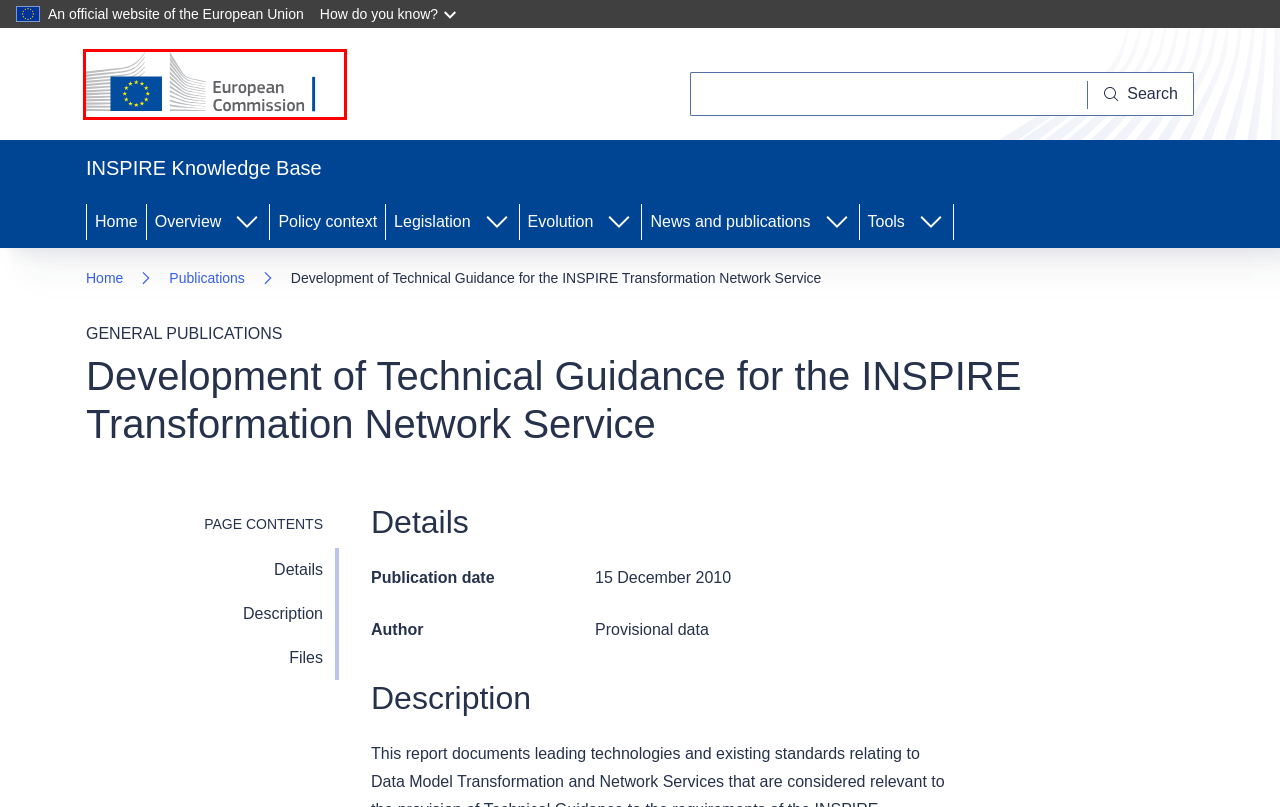Look at the given screenshot of a webpage with a red rectangle bounding box around a UI element. Pick the description that best matches the new webpage after clicking the element highlighted. The descriptions are:
A. Vulnerability Disclosure Policy - European Commission
B. Social media accounts | European Union
C. EUSurvey - Survey
D. Energy, Climate change, Environment - European Commission
E. Resources for partners - European Commission
F. Legal notice - European Commission
G. INSPIRE Knowledge base - European Commission
H. European Commission, official website - European Commission

H